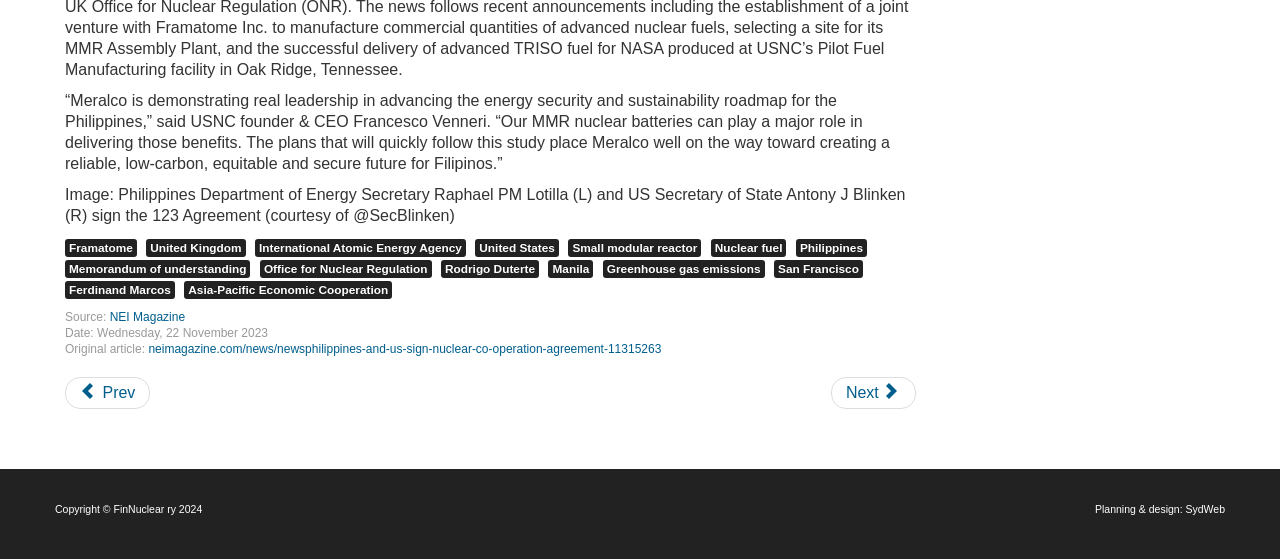Refer to the image and provide an in-depth answer to the question:
What is the name of the country where Meralco is located?

The quote in the StaticText element with ID 136 mentions Meralco, which is located in the Philippines.